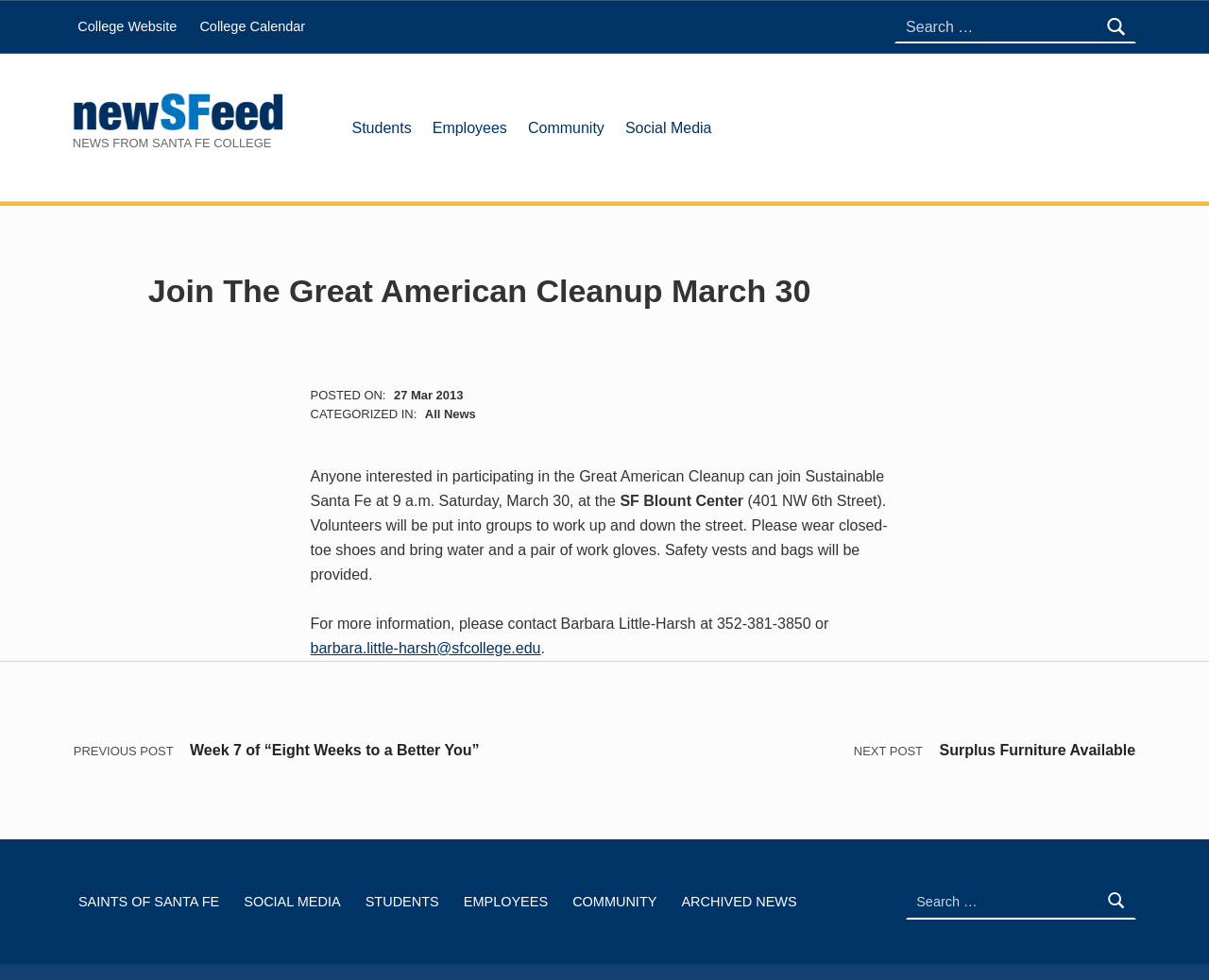How many navigation menus are there on the webpage?
Please give a detailed answer to the question using the information shown in the image.

I found the answer by counting the navigation menus on the webpage, which are 'Primary Menu', 'Posts', and 'Footer Menu'.